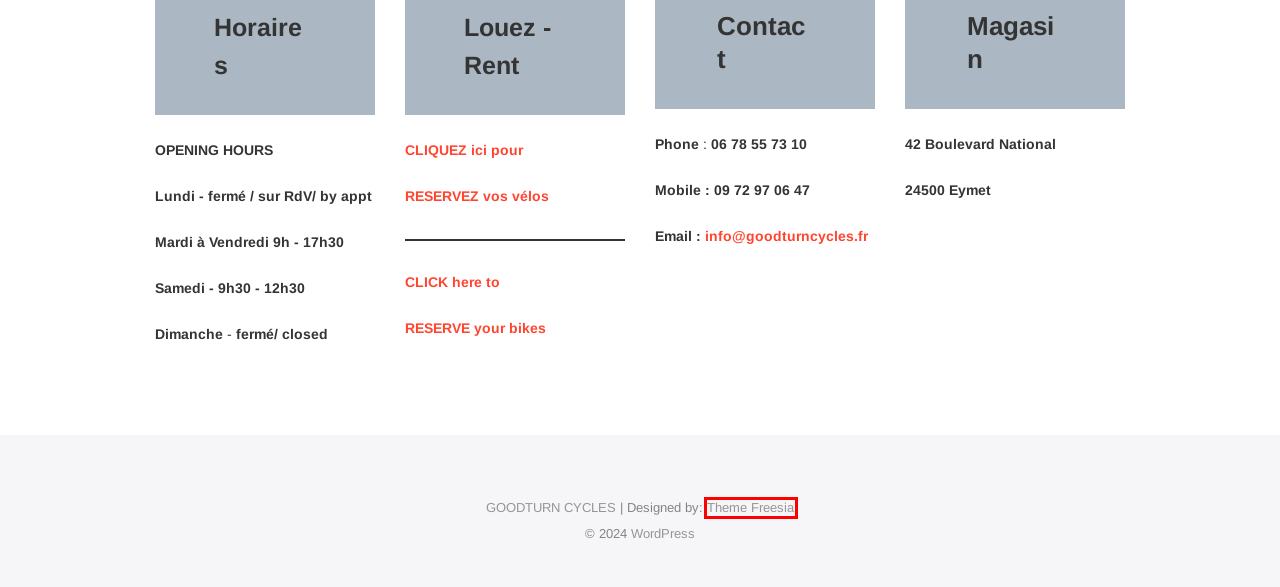You have been given a screenshot of a webpage, where a red bounding box surrounds a UI element. Identify the best matching webpage description for the page that loads after the element in the bounding box is clicked. Options include:
A. Welcome - GOODTURN CYCLES
B. Sales - GOODTURN CYCLES
C. GoodTurn Cycles
D. Bienvenue - GOODTURN CYCLES
E. Mission - GOODTURN CYCLES
F. Blog Tool, Publishing Platform, and CMS – WordPress.org
G. Free  Premium Responsive WordPress Themes/Plugins at Theme Freesia
H. Contact us - GOODTURN CYCLES

G